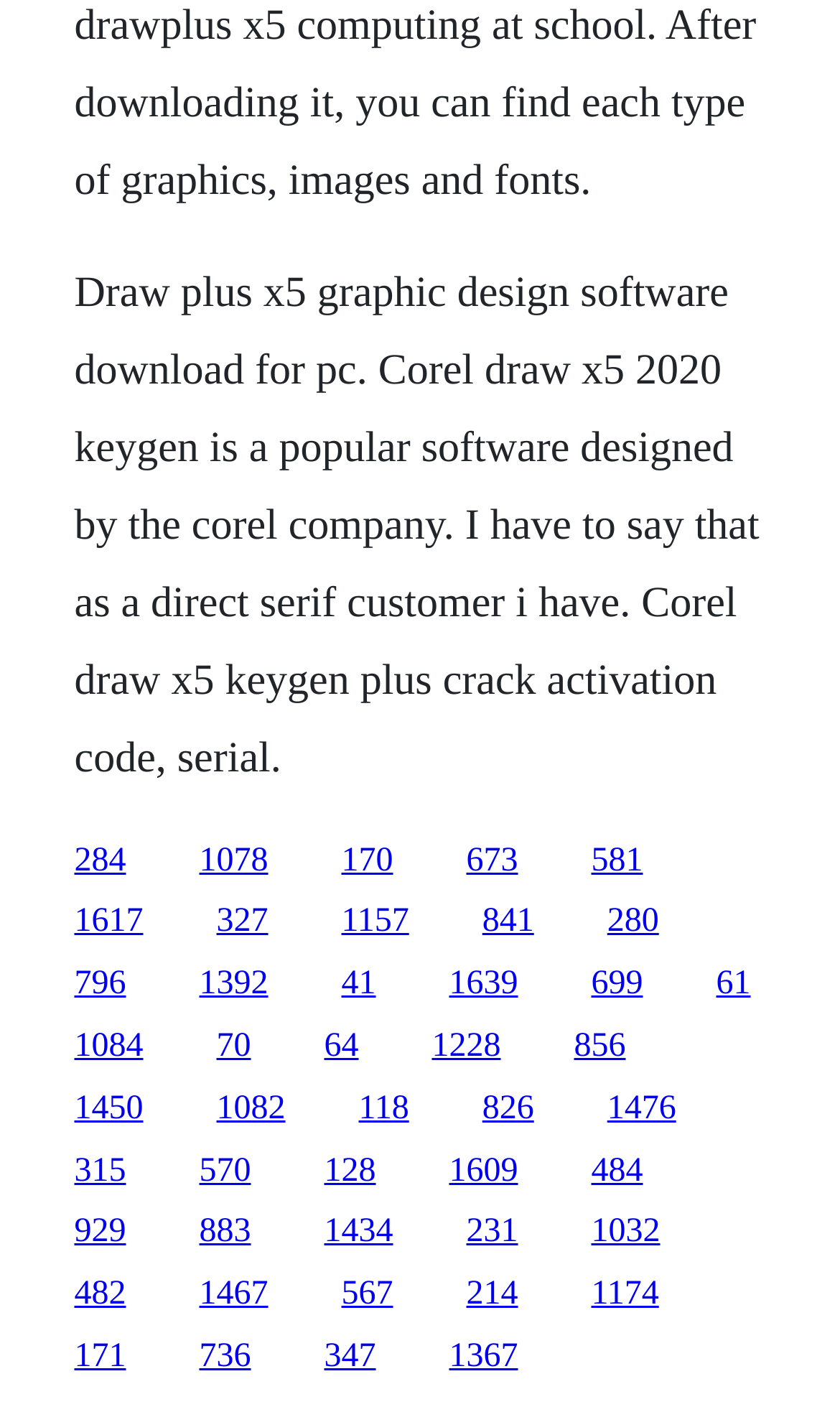What is the software being discussed?
Please ensure your answer is as detailed and informative as possible.

The software being discussed is Corel Draw x5, which is a popular graphic design software designed by the Corel company, as mentioned in the StaticText element with ID 148.